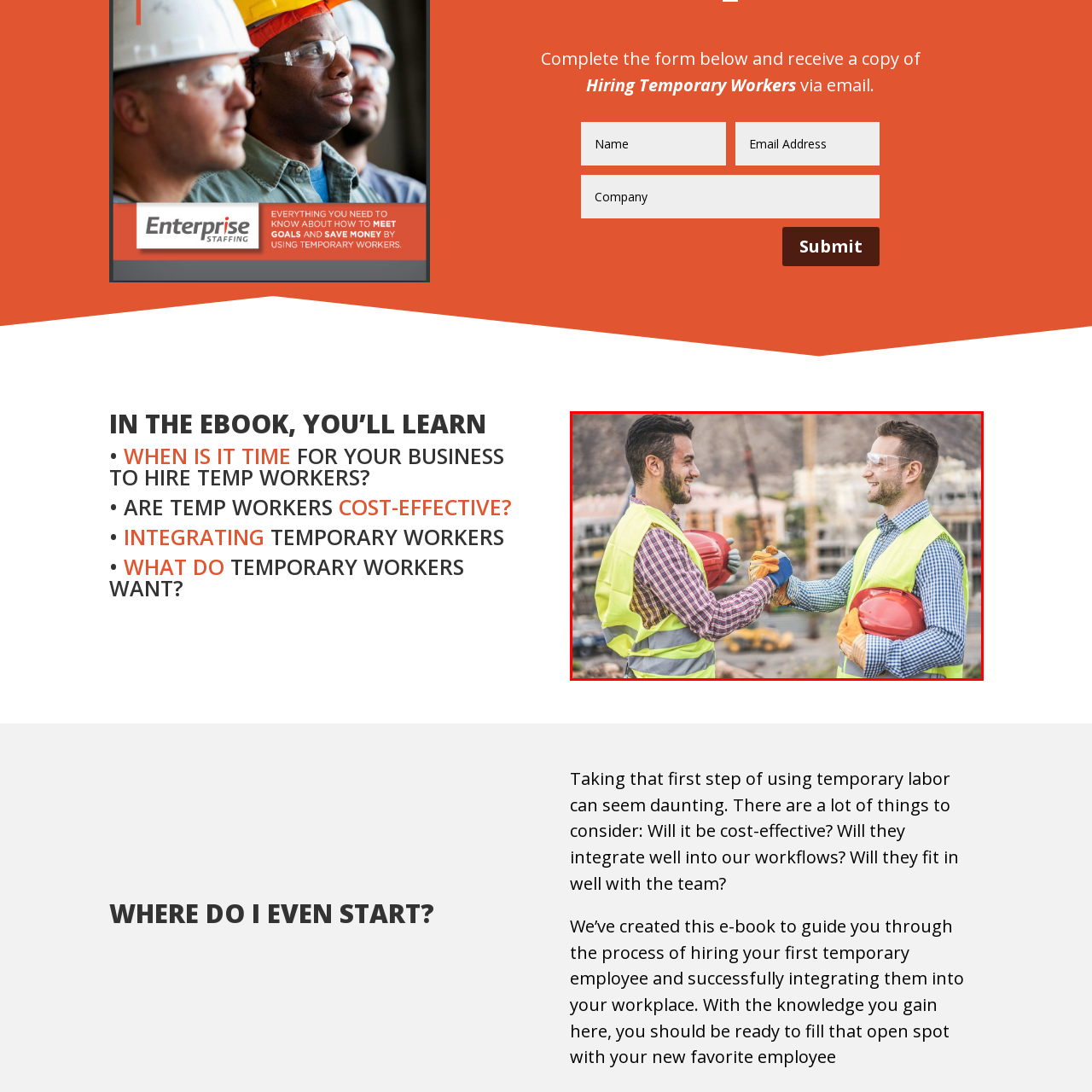Check the image highlighted in red, What is the significance of the handshake?
 Please answer in a single word or phrase.

Cooperation and mutual agreement